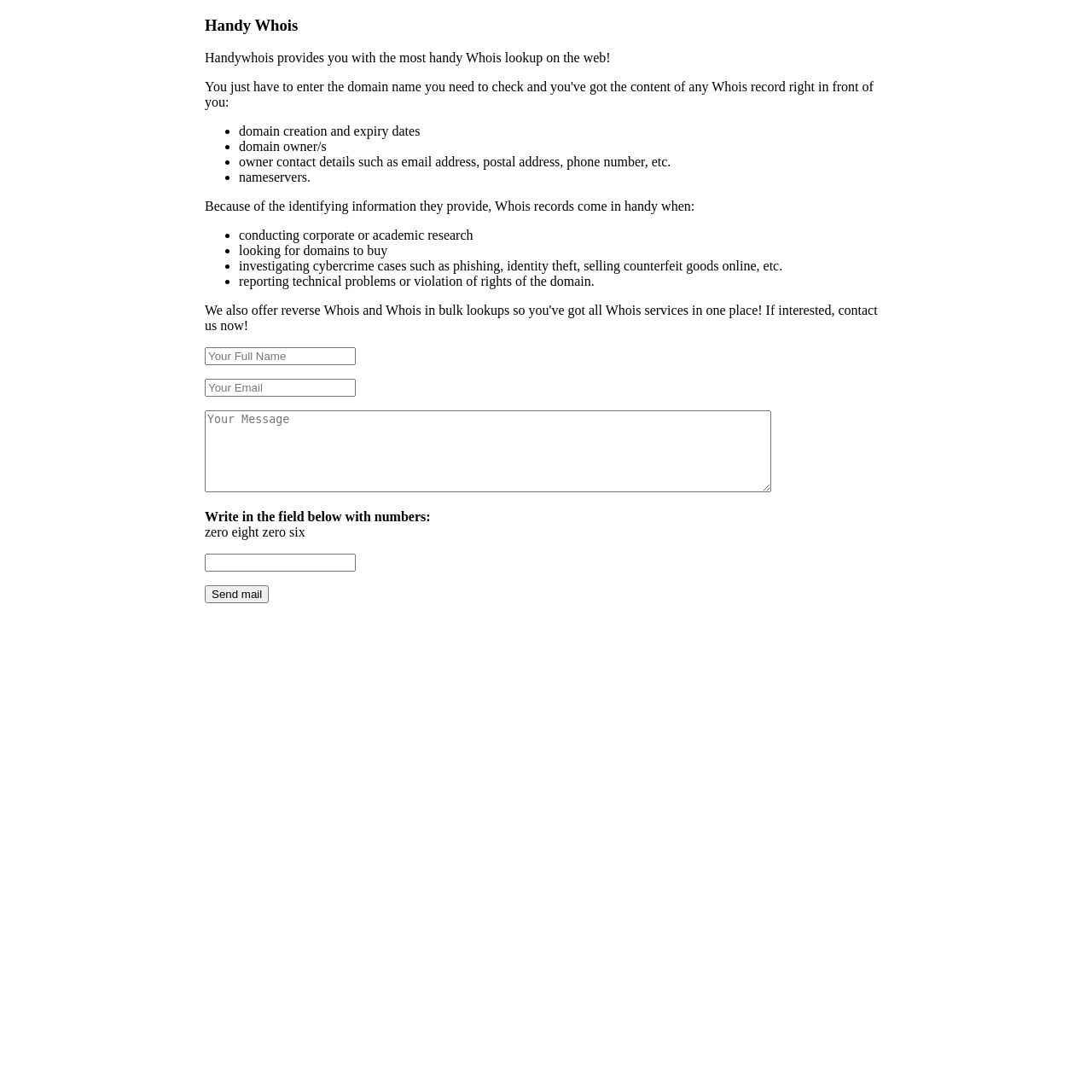Predict the bounding box coordinates for the UI element described as: "name="name" placeholder="Your Full Name"". The coordinates should be four float numbers between 0 and 1, presented as [left, top, right, bottom].

[0.188, 0.318, 0.326, 0.335]